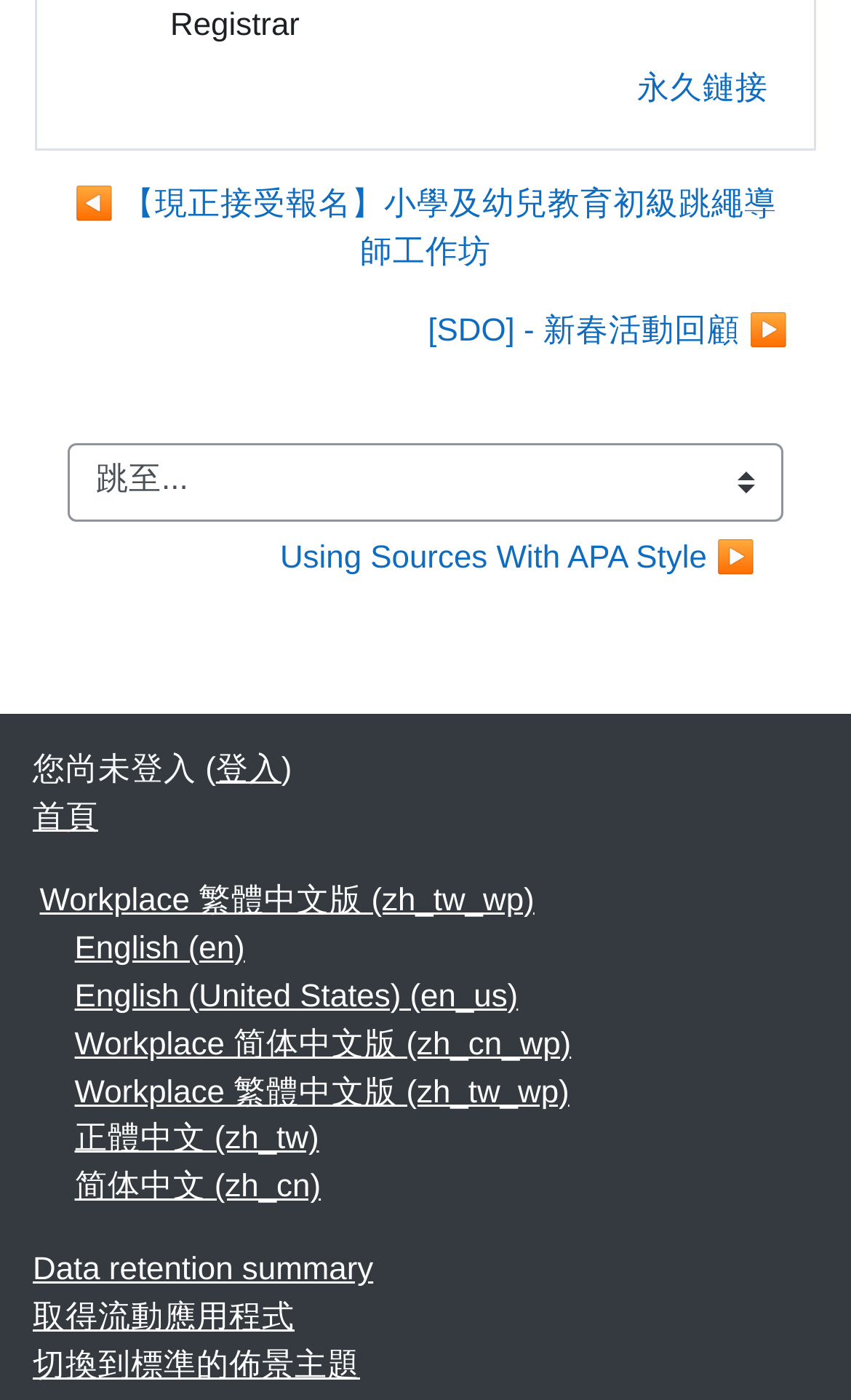Please reply to the following question using a single word or phrase: 
What is the name of the registrar?

Registrar